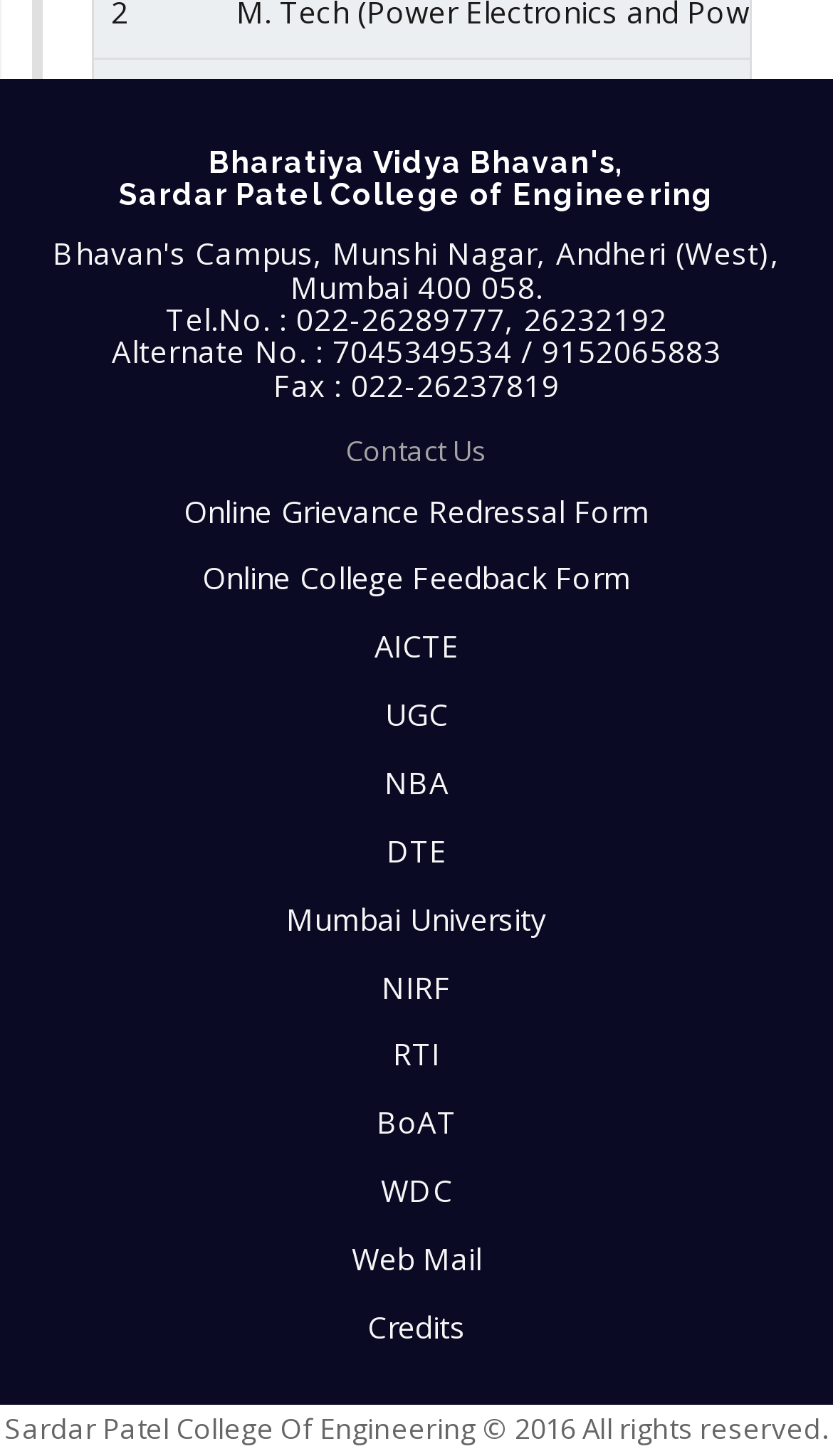Give a one-word or short-phrase answer to the following question: 
What is the college's phone number?

022-26289777, 26232192